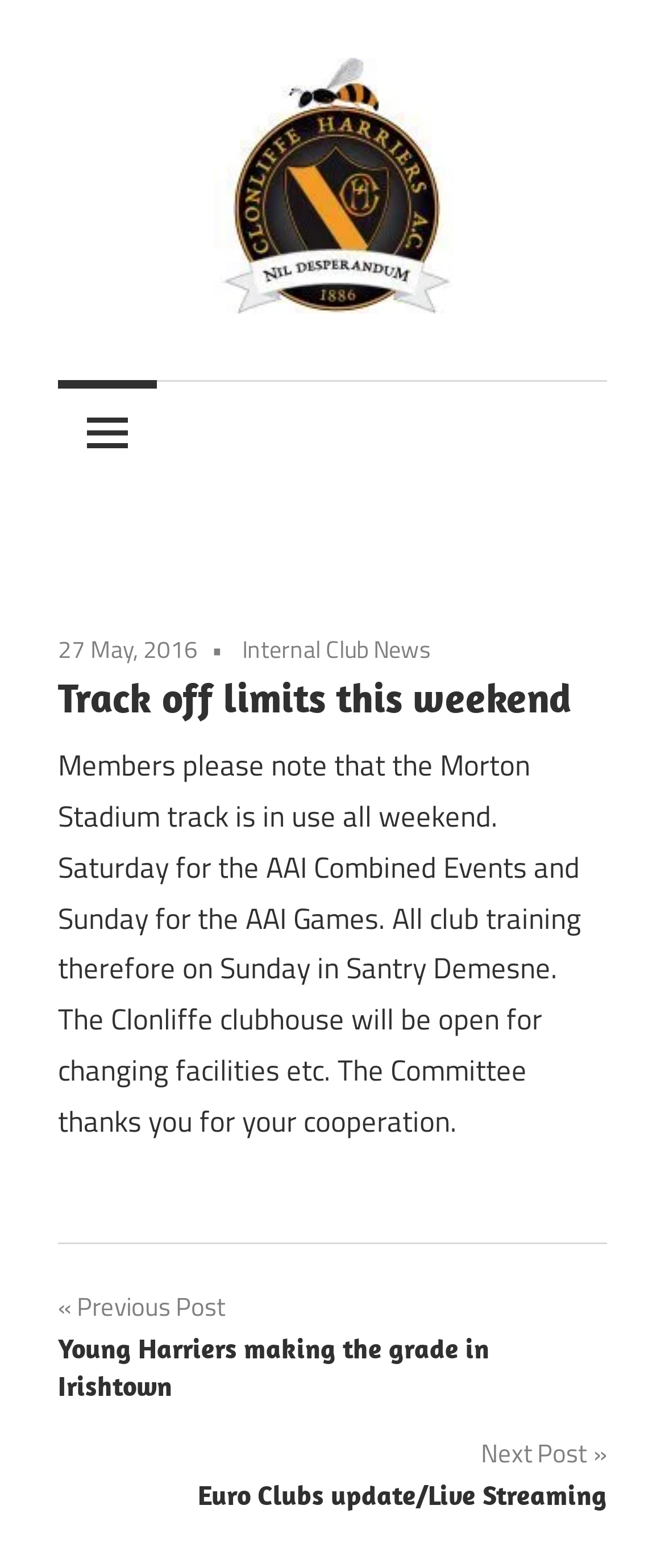What event is happening on Saturday?
Answer the question with as much detail as you can, using the image as a reference.

The event happening on Saturday can be found in the static text element 'Members please note that the Morton Stadium track is in use all weekend. Saturday for the AAI Combined Events and Sunday for the AAI Games.' which is located in the main article section of the webpage.